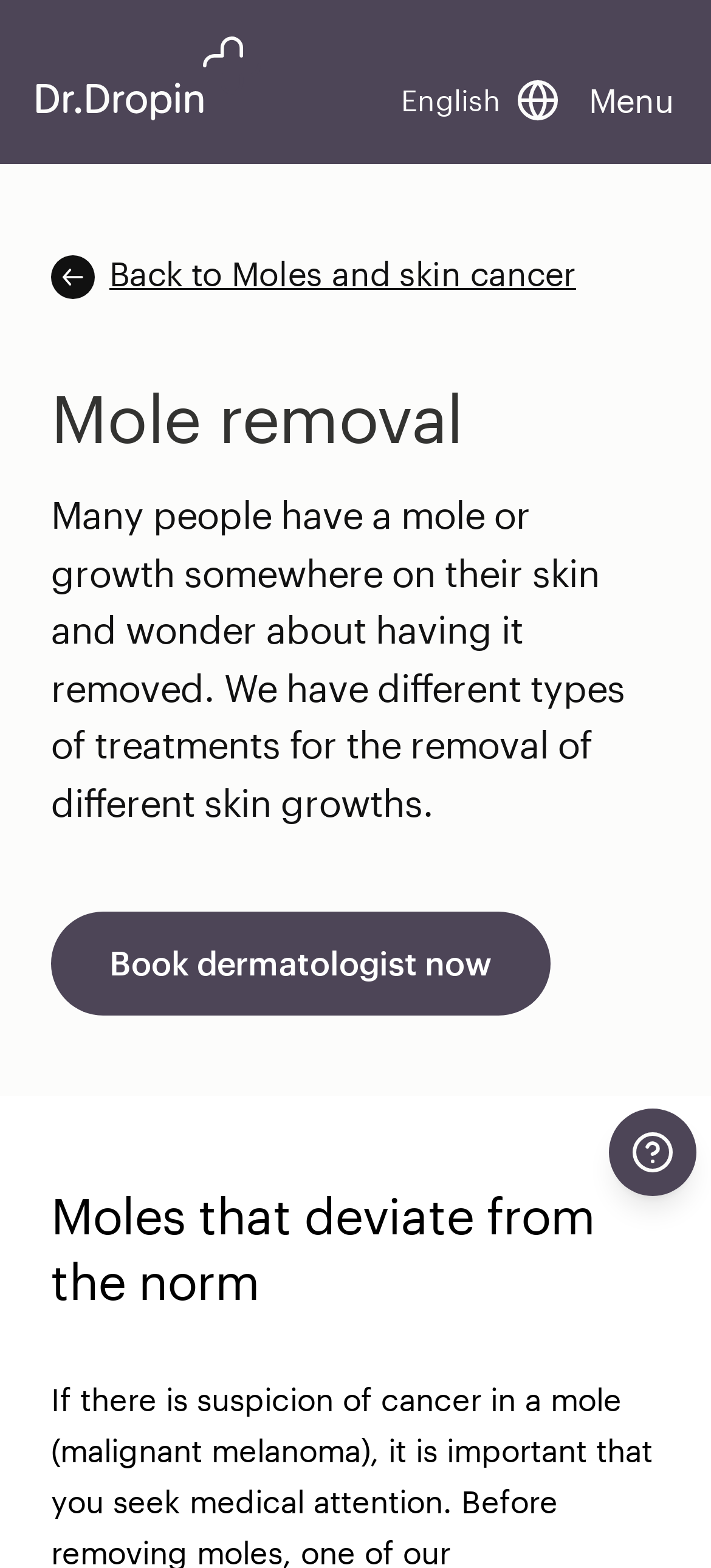How can I book an appointment?
Provide a one-word or short-phrase answer based on the image.

Click 'Book dermatologist now'